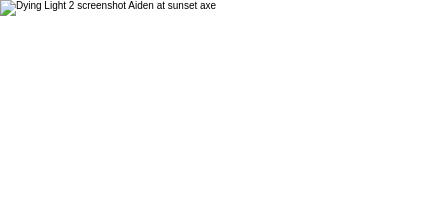Respond to the following question using a concise word or phrase: 
What time of day is depicted in the screenshot?

sunset